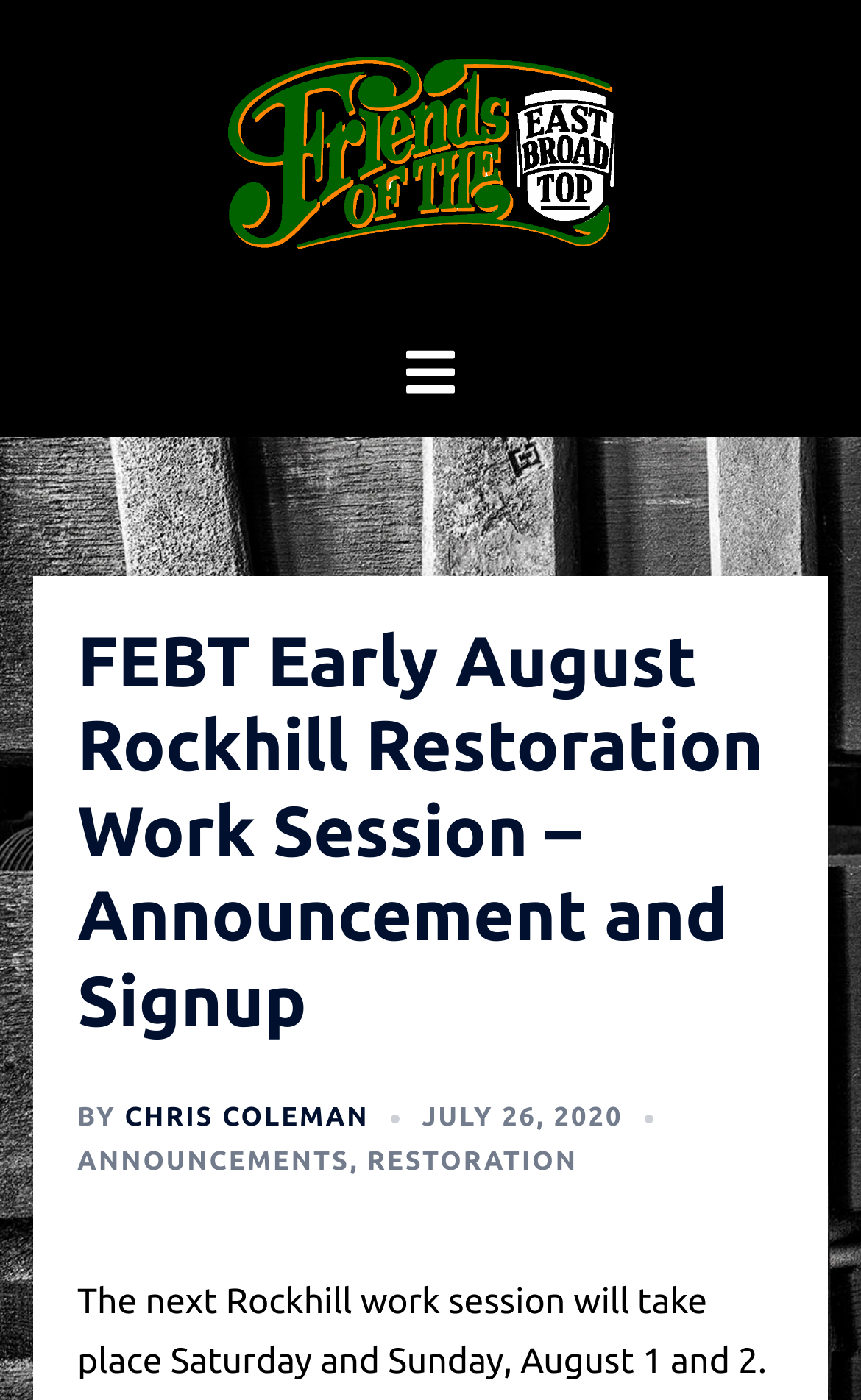Find the headline of the webpage and generate its text content.

FEBT Early August Rockhill Restoration Work Session – Announcement and Signup